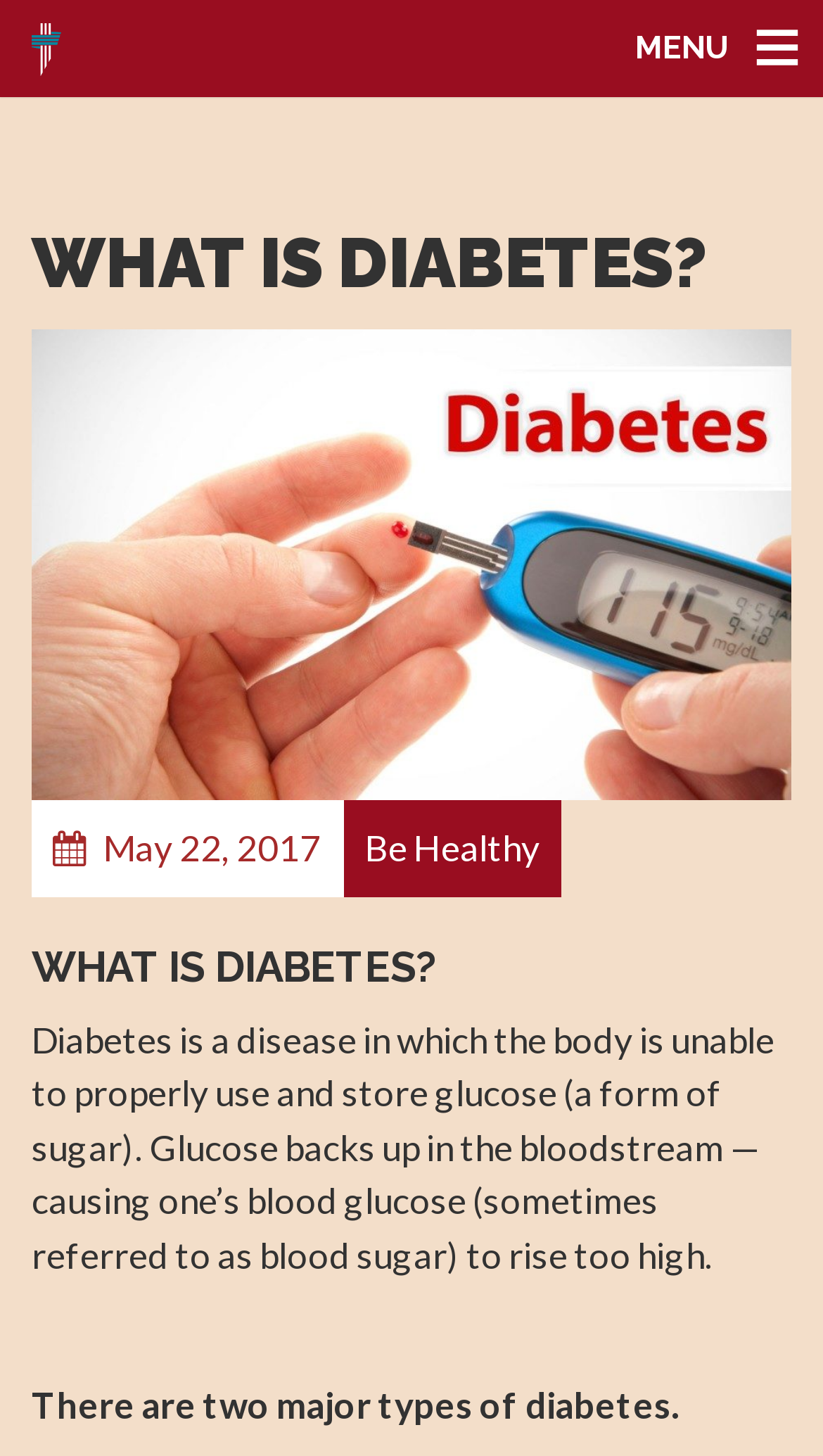Analyze and describe the webpage in a detailed narrative.

The webpage is about diabetes, with the title "What is diabetes?" prominently displayed at the top. At the top left corner, there is a link to "HealthFlex" accompanied by a small image with the same name. On the opposite side, at the top right corner, there is a "MENU" button.

Below the title, there is a large image that takes up most of the width of the page, with a caption "What is diabetes?". Underneath the image, there is a date "May 22, 2017" and a link to "Be Healthy" on the right side.

The main content of the page is divided into two sections. The first section has a heading "WHAT IS DIABETES?" and a paragraph of text that explains what diabetes is, describing it as a disease where the body cannot properly use and store glucose, causing high blood glucose levels. 

The second section, also with a heading "WHAT IS DIABETES?", continues the explanation of diabetes, mentioning that there are two major types of diabetes. There is a small gap between the two sections, indicated by a blank line.